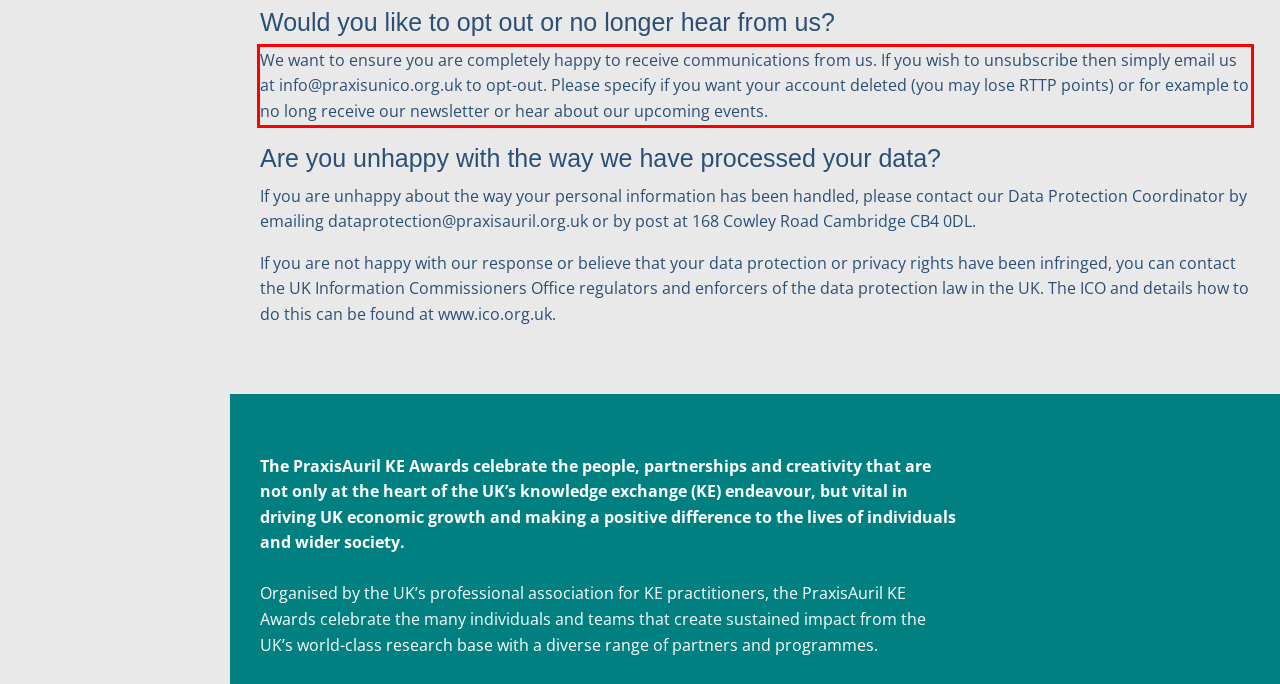Analyze the screenshot of the webpage that features a red bounding box and recognize the text content enclosed within this red bounding box.

We want to ensure you are completely happy to receive communications from us. If you wish to unsubscribe then simply email us at info@praxisunico.org.uk to opt-out. Please specify if you want your account deleted (you may lose RTTP points) or for example to no long receive our newsletter or hear about our upcoming events.